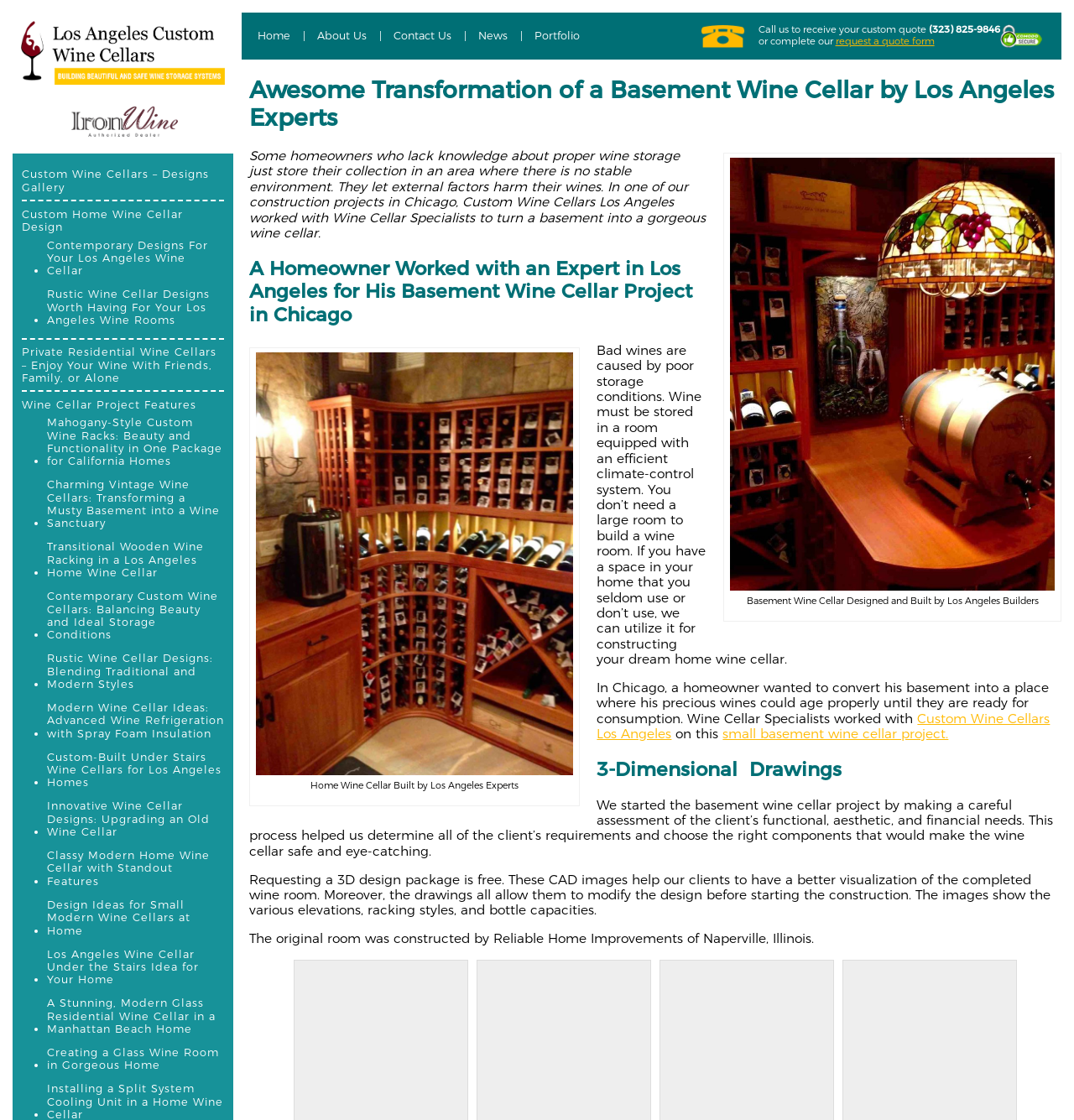Extract the main headline from the webpage and generate its text.

Awesome Transformation of a Basement Wine Cellar by Los Angeles Experts